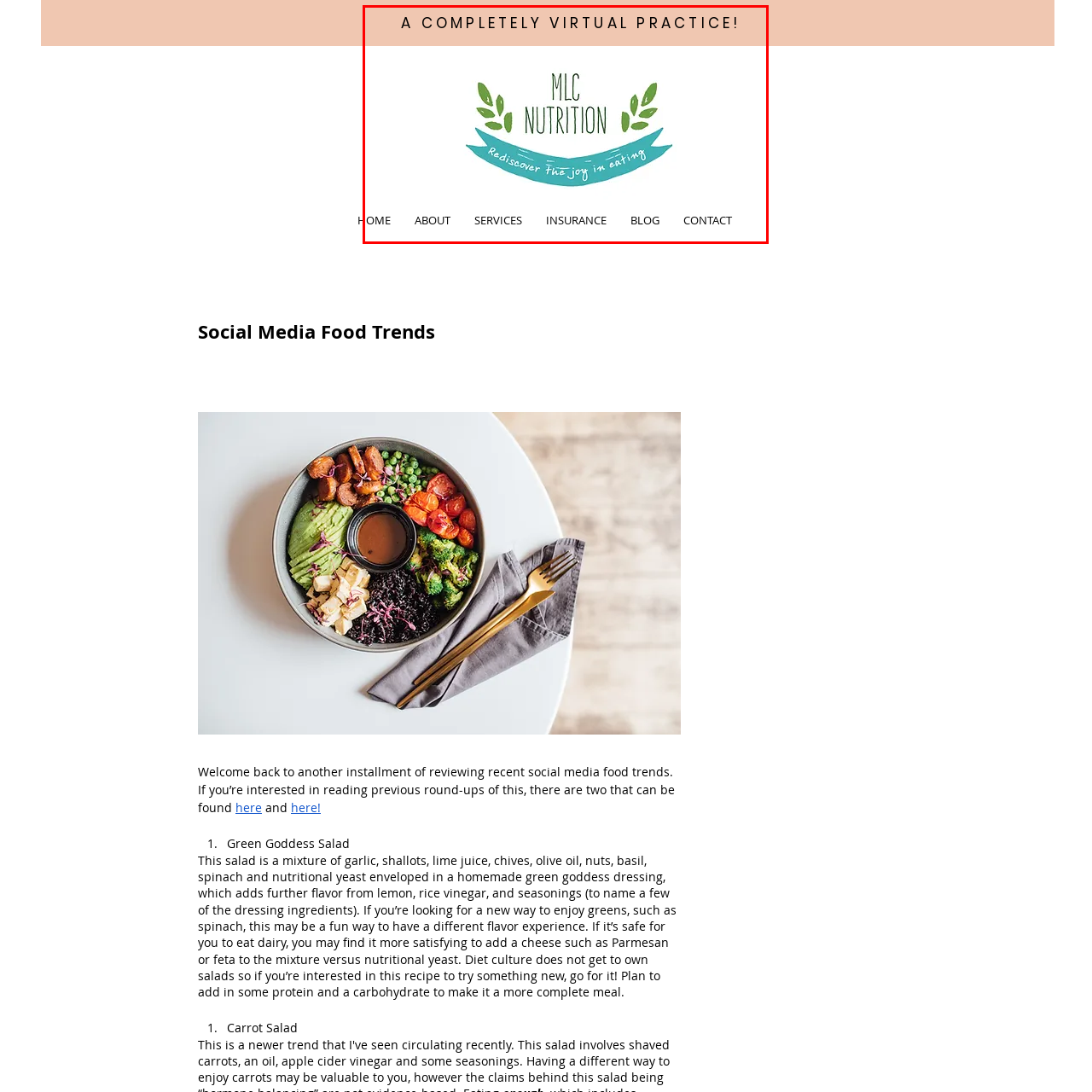Analyze the content inside the red-marked area, What is the theme of the website? Answer using only one word or a concise phrase.

Nutrition and wellness